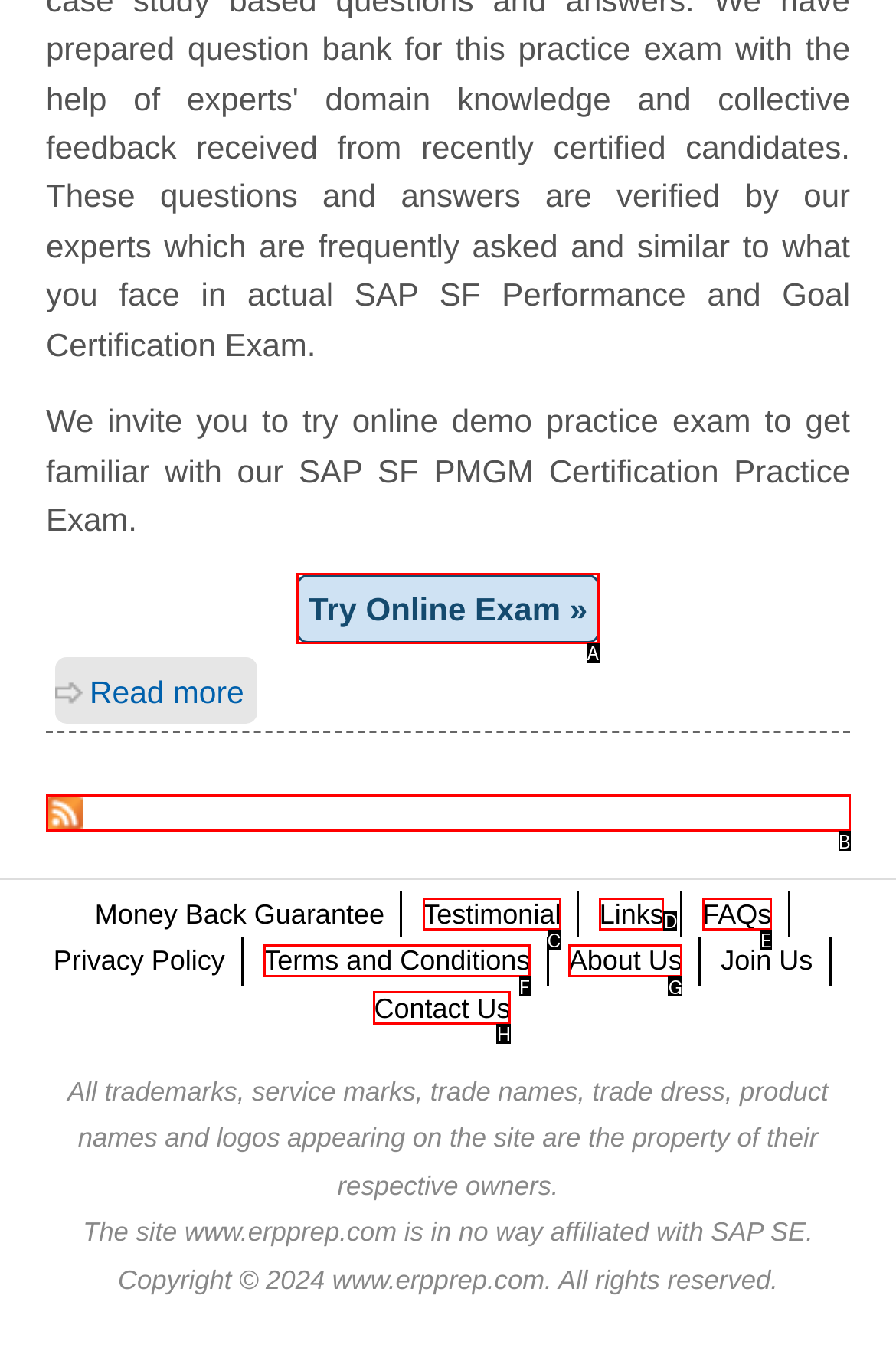Determine which HTML element should be clicked to carry out the following task: Contact Us Respond with the letter of the appropriate option.

H